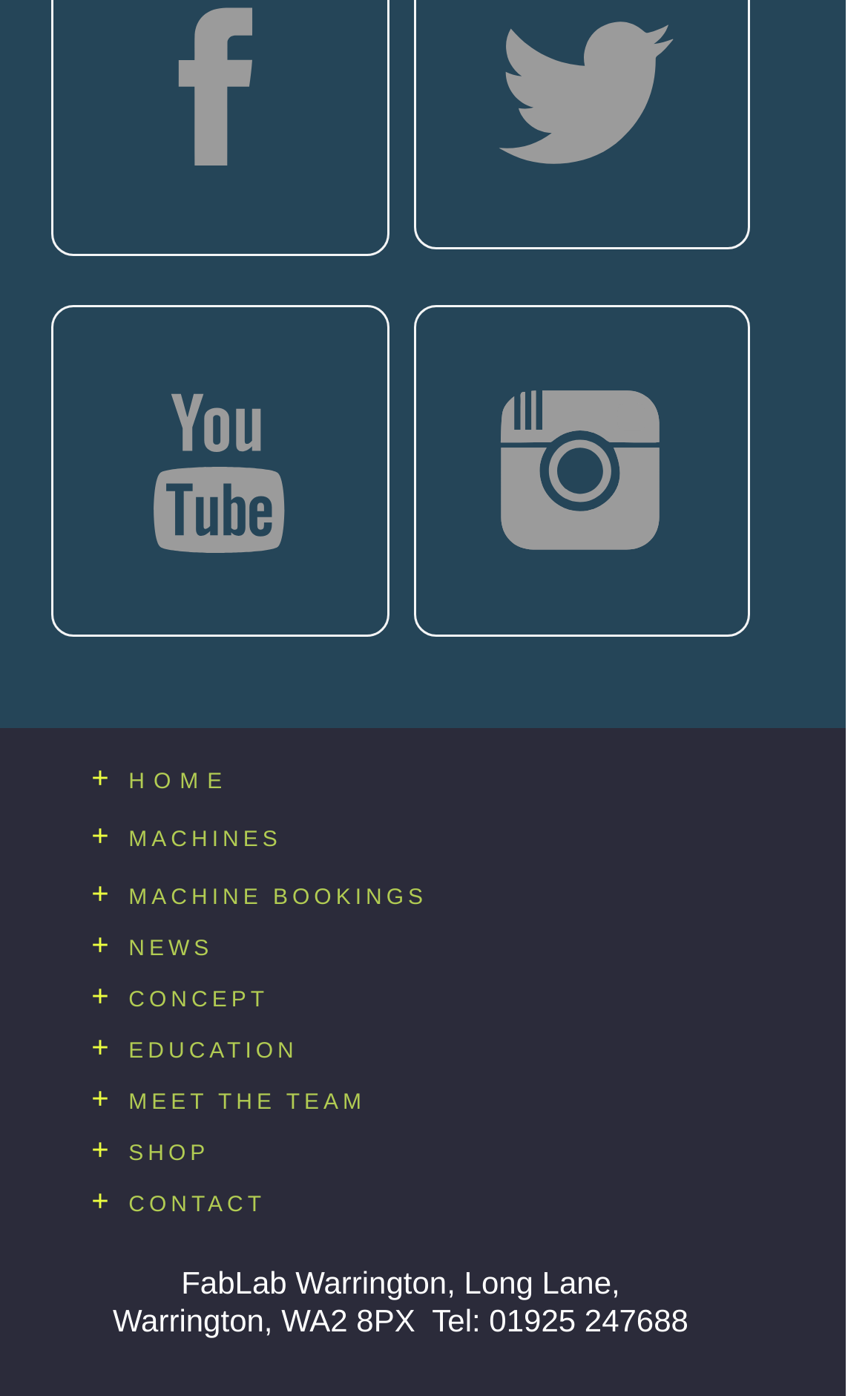Given the description: "parent_node: ​", determine the bounding box coordinates of the UI element. The coordinates should be formatted as four float numbers between 0 and 1, [left, top, right, bottom].

[0.136, 0.708, 0.148, 0.726]